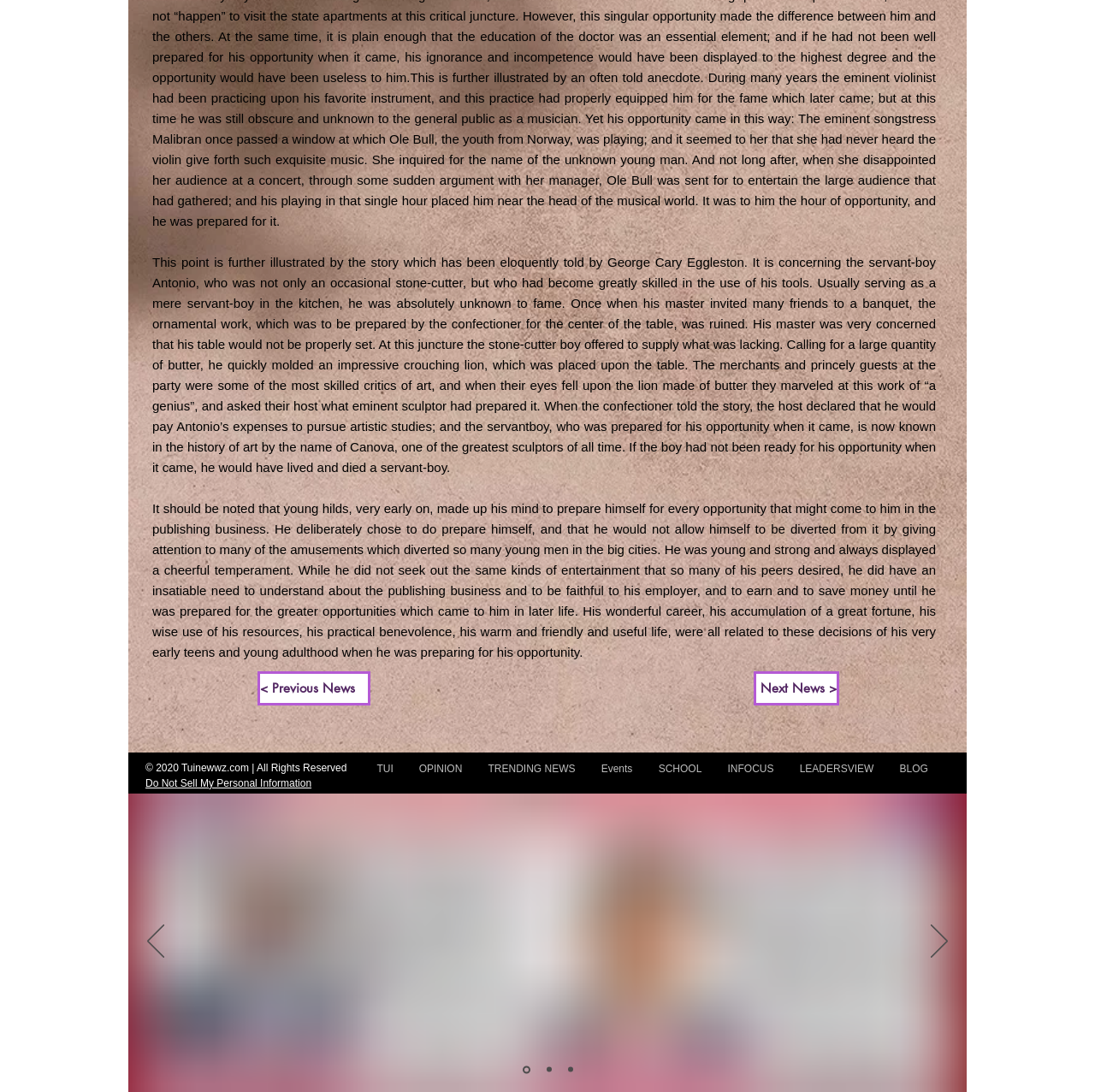Please locate the bounding box coordinates for the element that should be clicked to achieve the following instruction: "Click the 'Next News' button". Ensure the coordinates are given as four float numbers between 0 and 1, i.e., [left, top, right, bottom].

[0.688, 0.615, 0.766, 0.646]